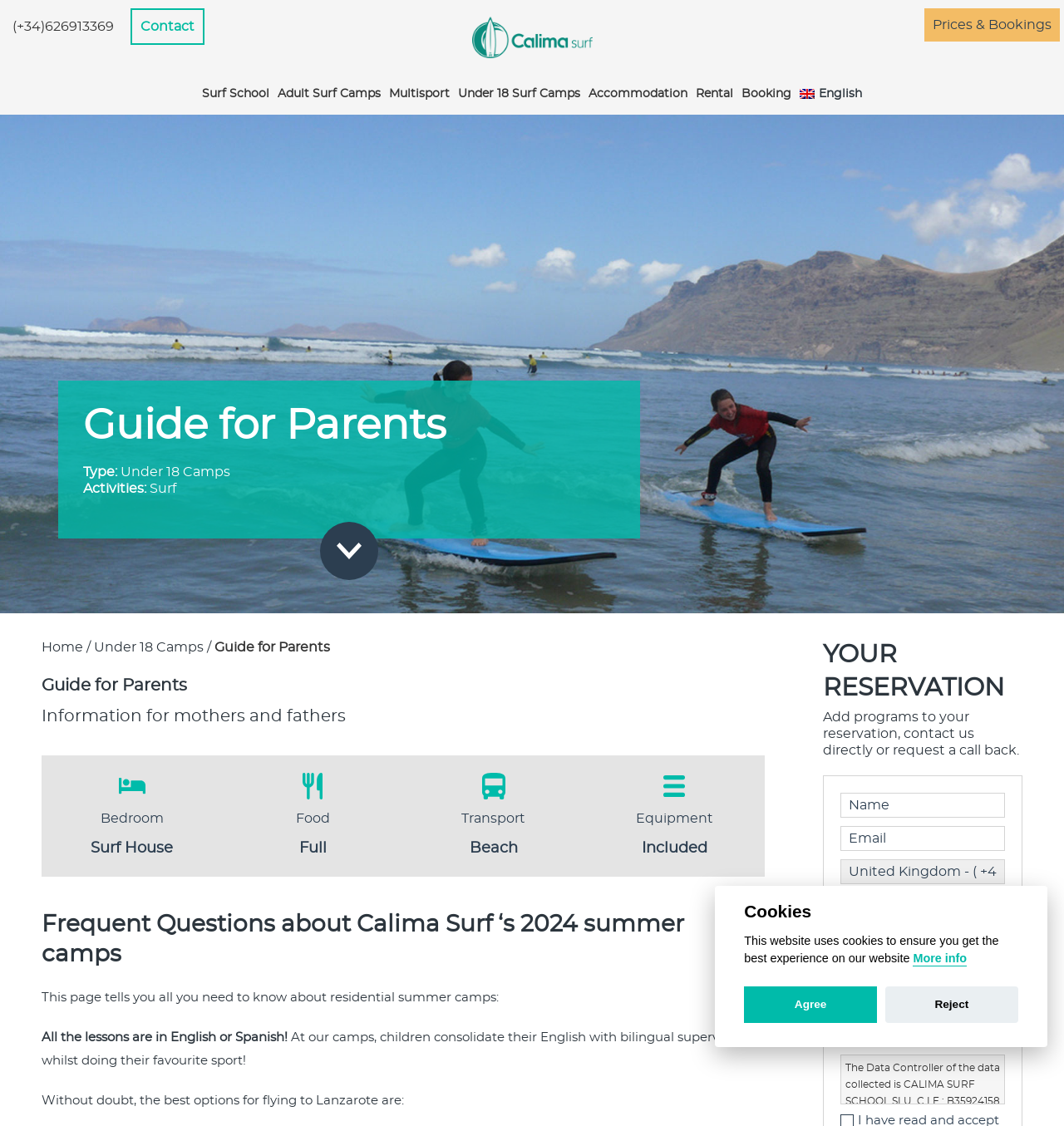What is the name of the Data Controller mentioned on the webpage?
From the screenshot, provide a brief answer in one word or phrase.

CALIMA SURF SCHOOL SLU